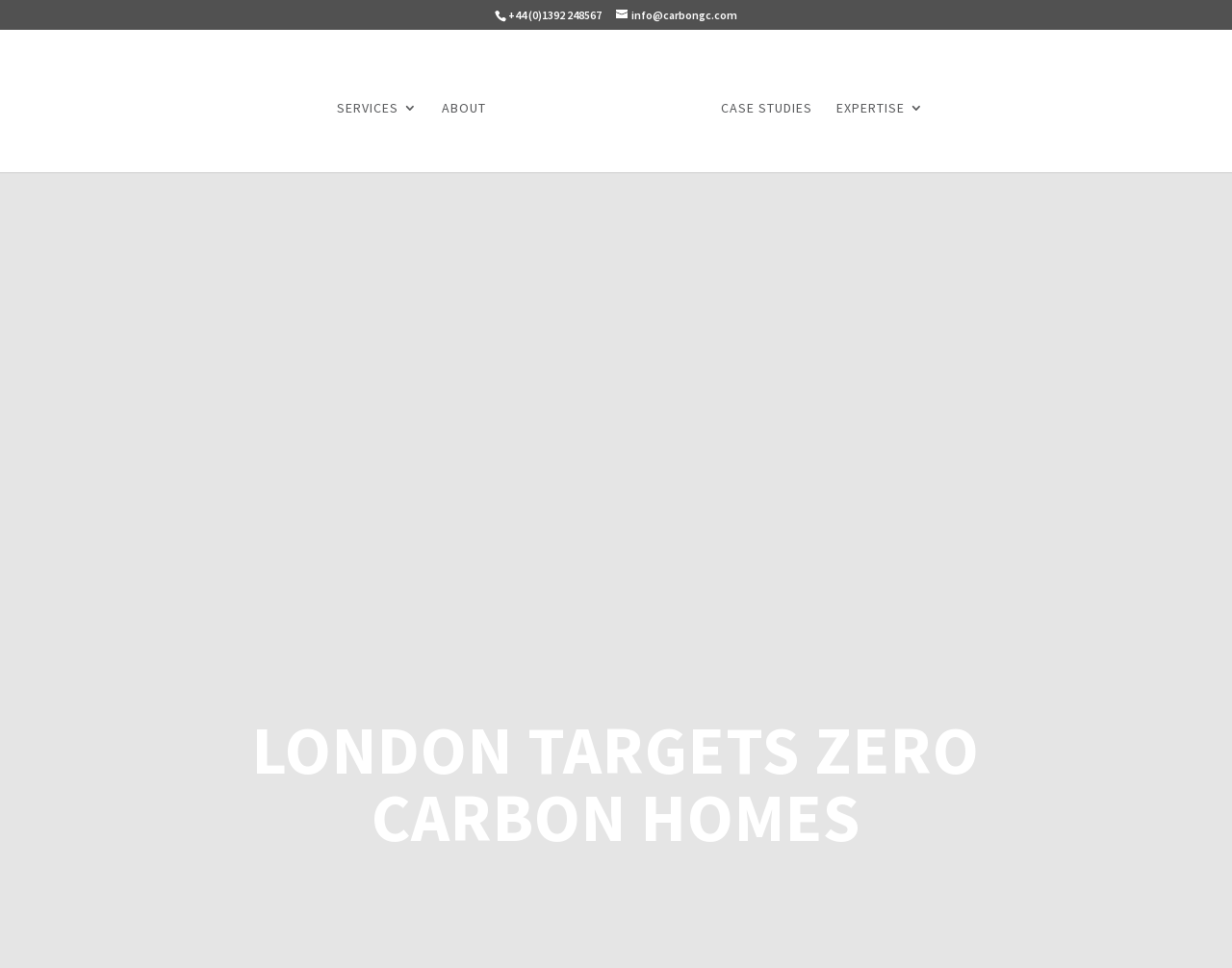Bounding box coordinates are to be given in the format (top-left x, top-left y, bottom-right x, bottom-right y). All values must be floating point numbers between 0 and 1. Provide the bounding box coordinate for the UI element described as: Case Studies

[0.585, 0.105, 0.659, 0.178]